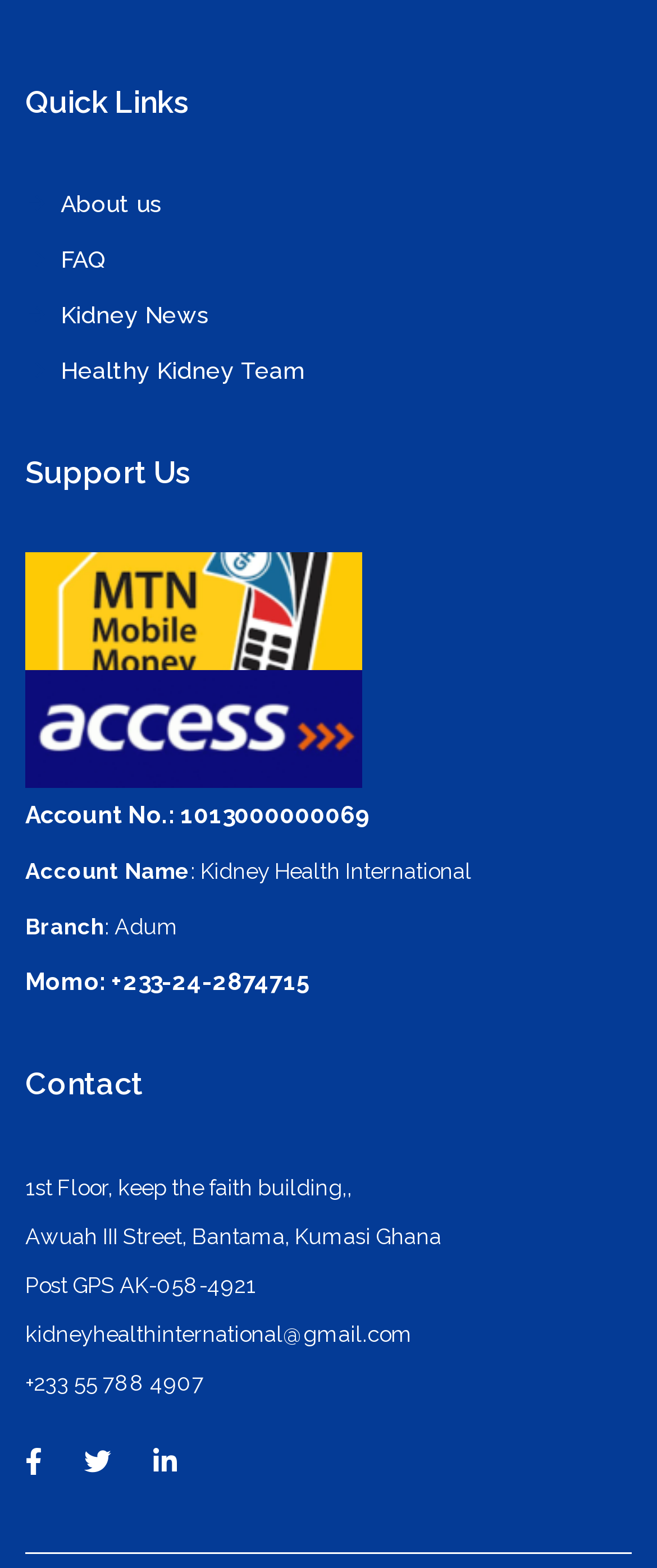Locate the bounding box coordinates of the clickable area needed to fulfill the instruction: "View Kidney News".

[0.038, 0.192, 0.318, 0.209]